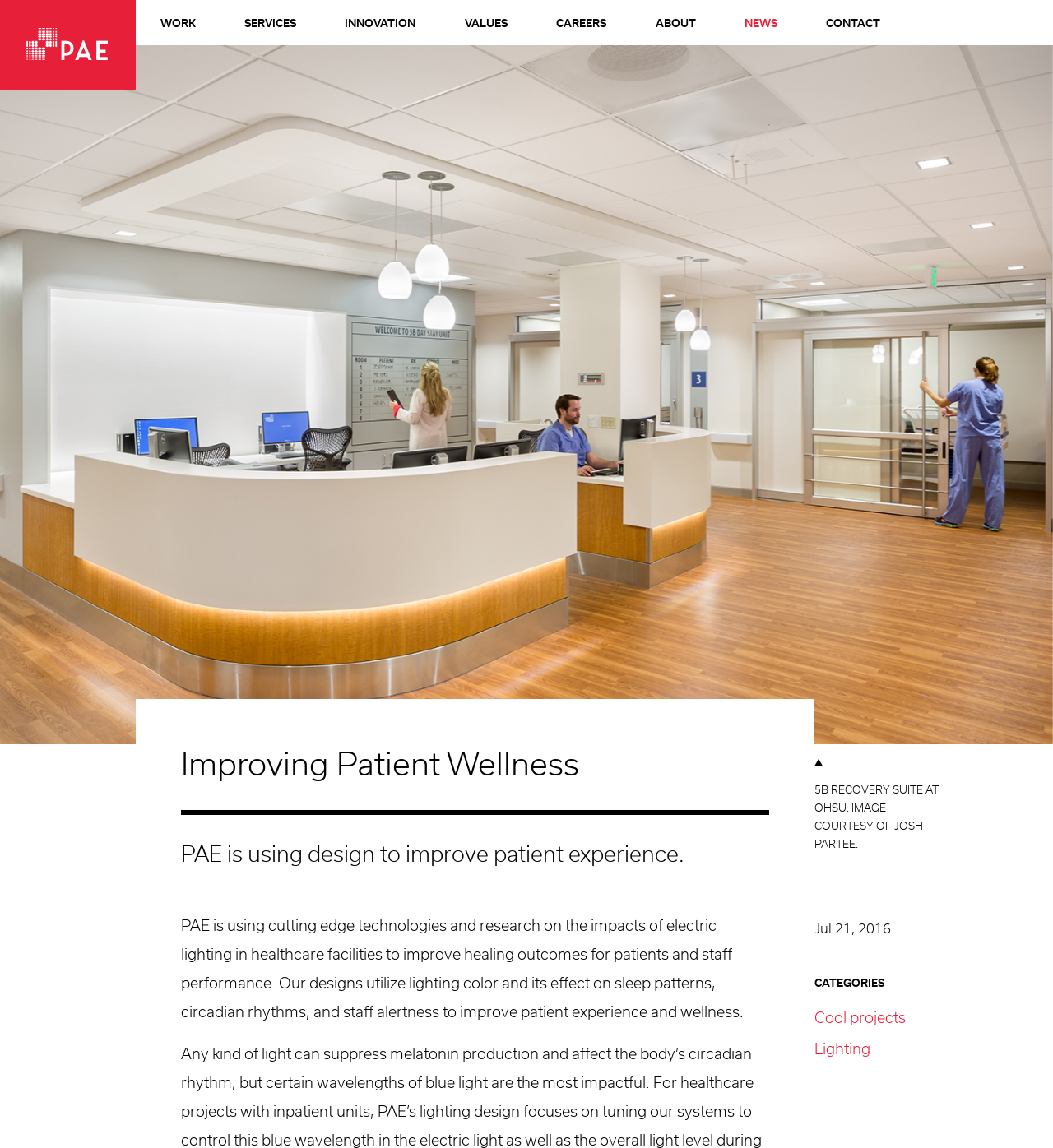Please identify the bounding box coordinates of where to click in order to follow the instruction: "Click on the WORK link".

[0.152, 0.0, 0.186, 0.039]